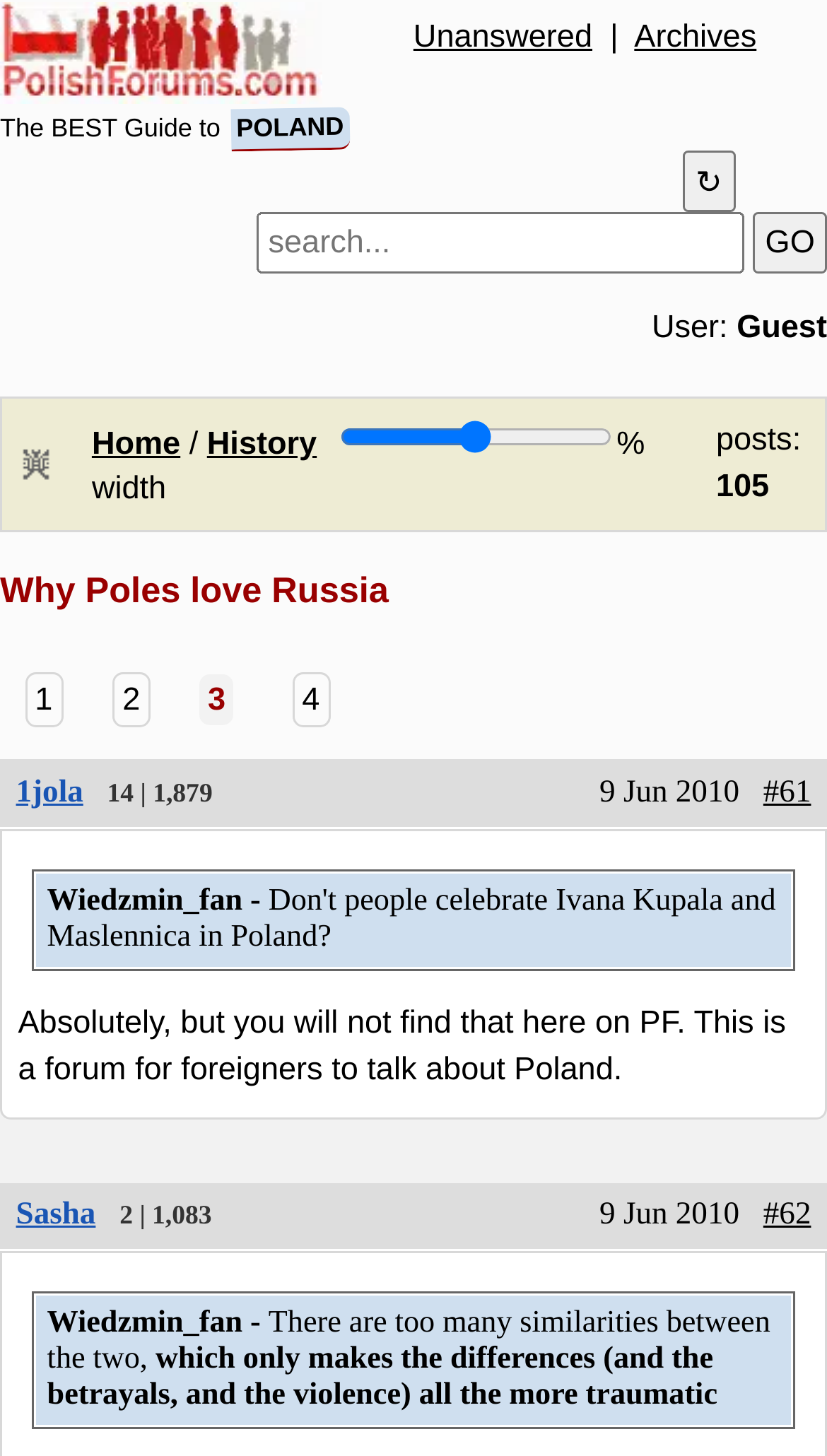What is the value of the slider? Please answer the question using a single word or phrase based on the image.

60